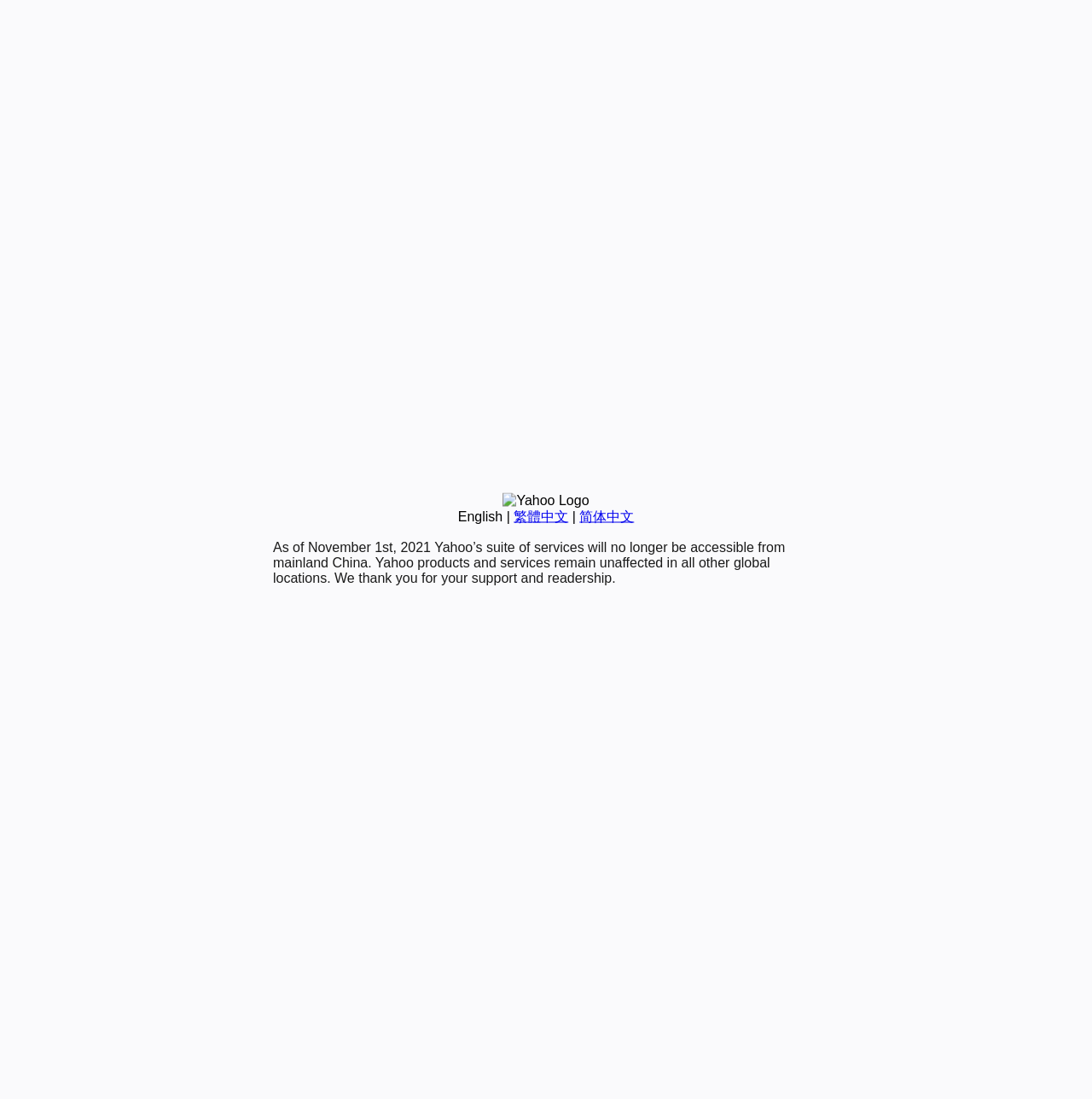Identify the bounding box coordinates for the UI element described as: "简体中文". The coordinates should be provided as four floats between 0 and 1: [left, top, right, bottom].

[0.531, 0.463, 0.581, 0.476]